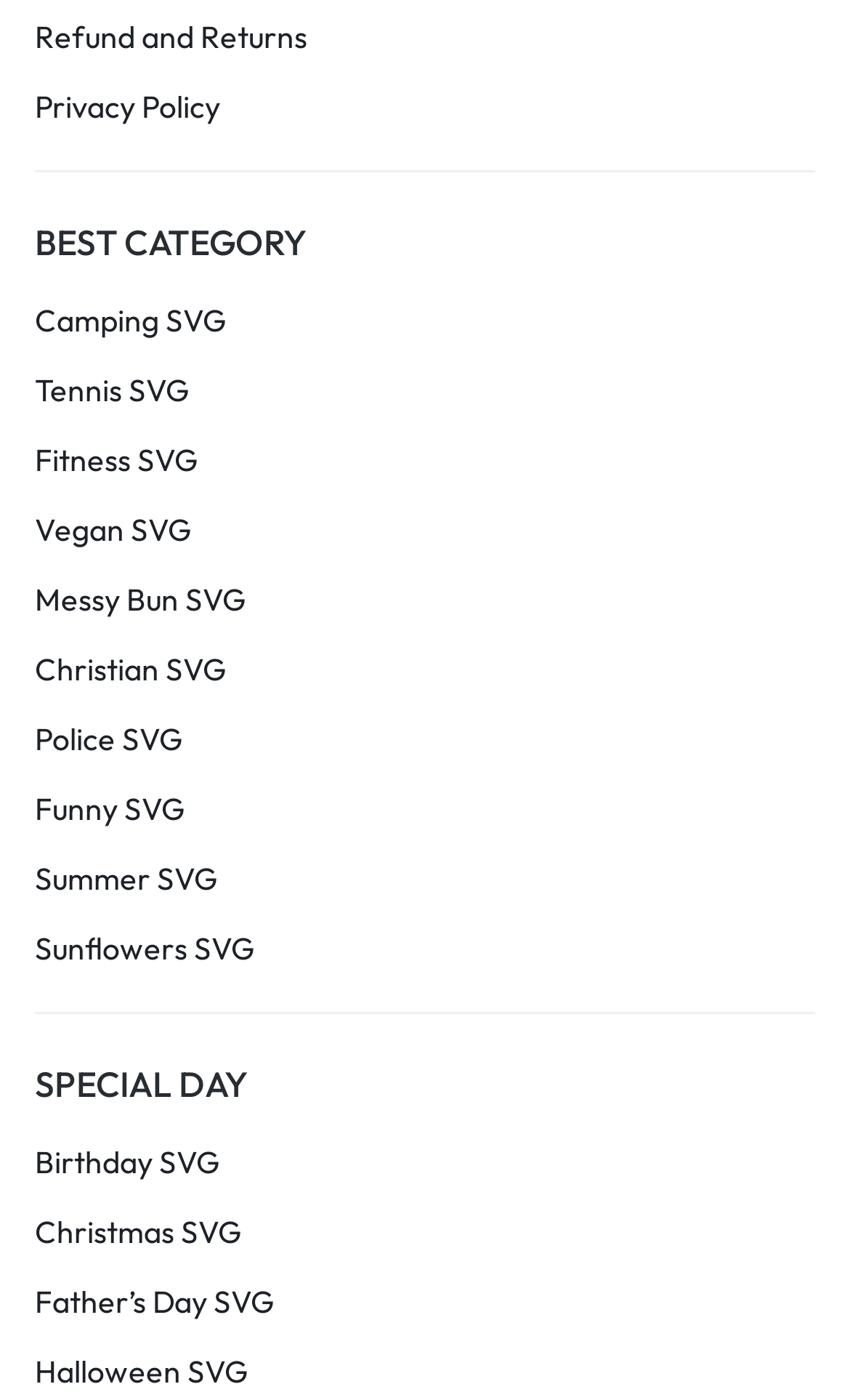Given the description: "Funny SVG", determine the bounding box coordinates of the UI element. The coordinates should be formatted as four float numbers between 0 and 1, [left, top, right, bottom].

[0.041, 0.565, 0.218, 0.591]